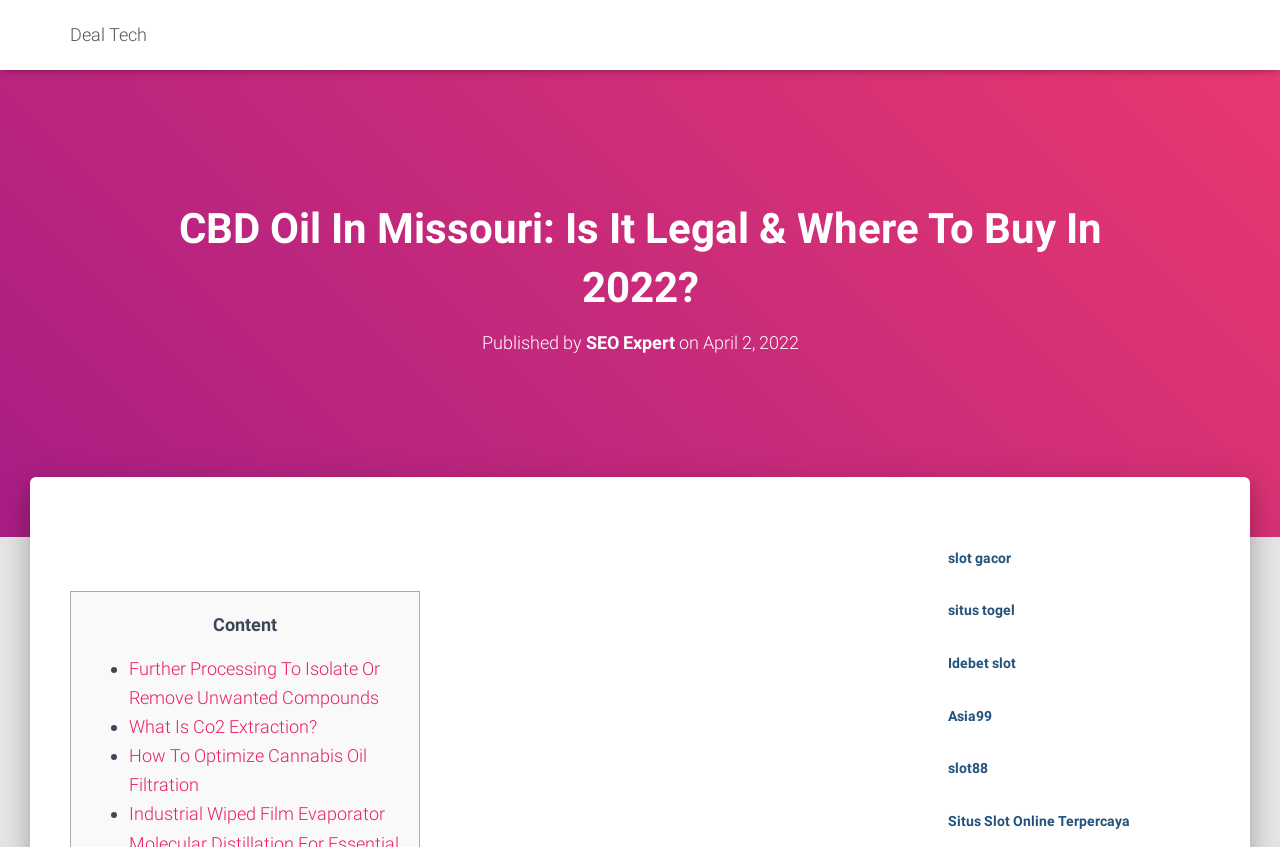Please identify the bounding box coordinates of the area I need to click to accomplish the following instruction: "Learn about 'Further Processing To Isolate Or Remove Unwanted Compounds'".

[0.101, 0.777, 0.297, 0.836]